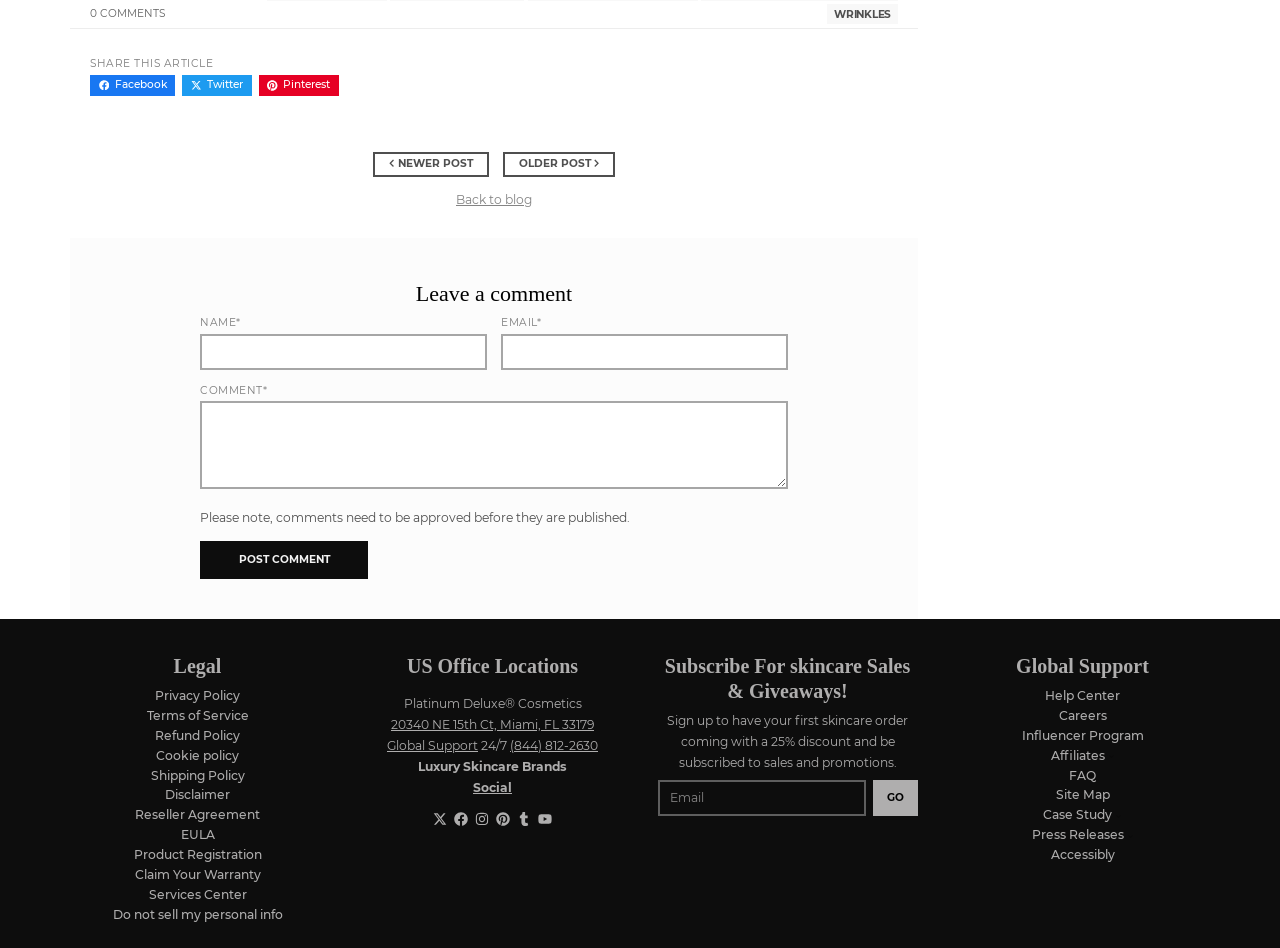Find the bounding box coordinates of the clickable area required to complete the following action: "View the Privacy Policy".

[0.121, 0.726, 0.188, 0.741]